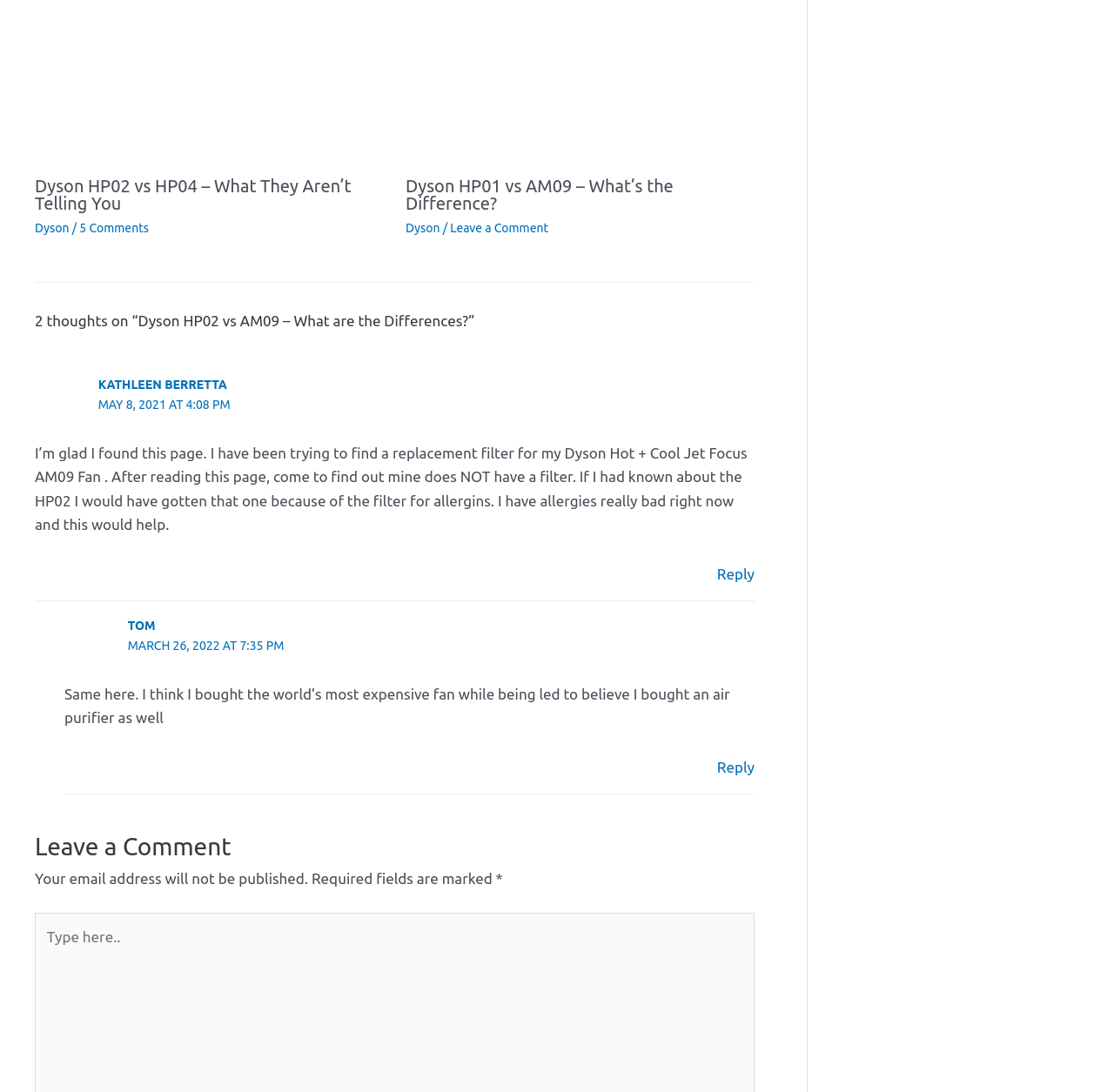Locate and provide the bounding box coordinates for the HTML element that matches this description: "Leave a Comment".

[0.404, 0.202, 0.492, 0.215]